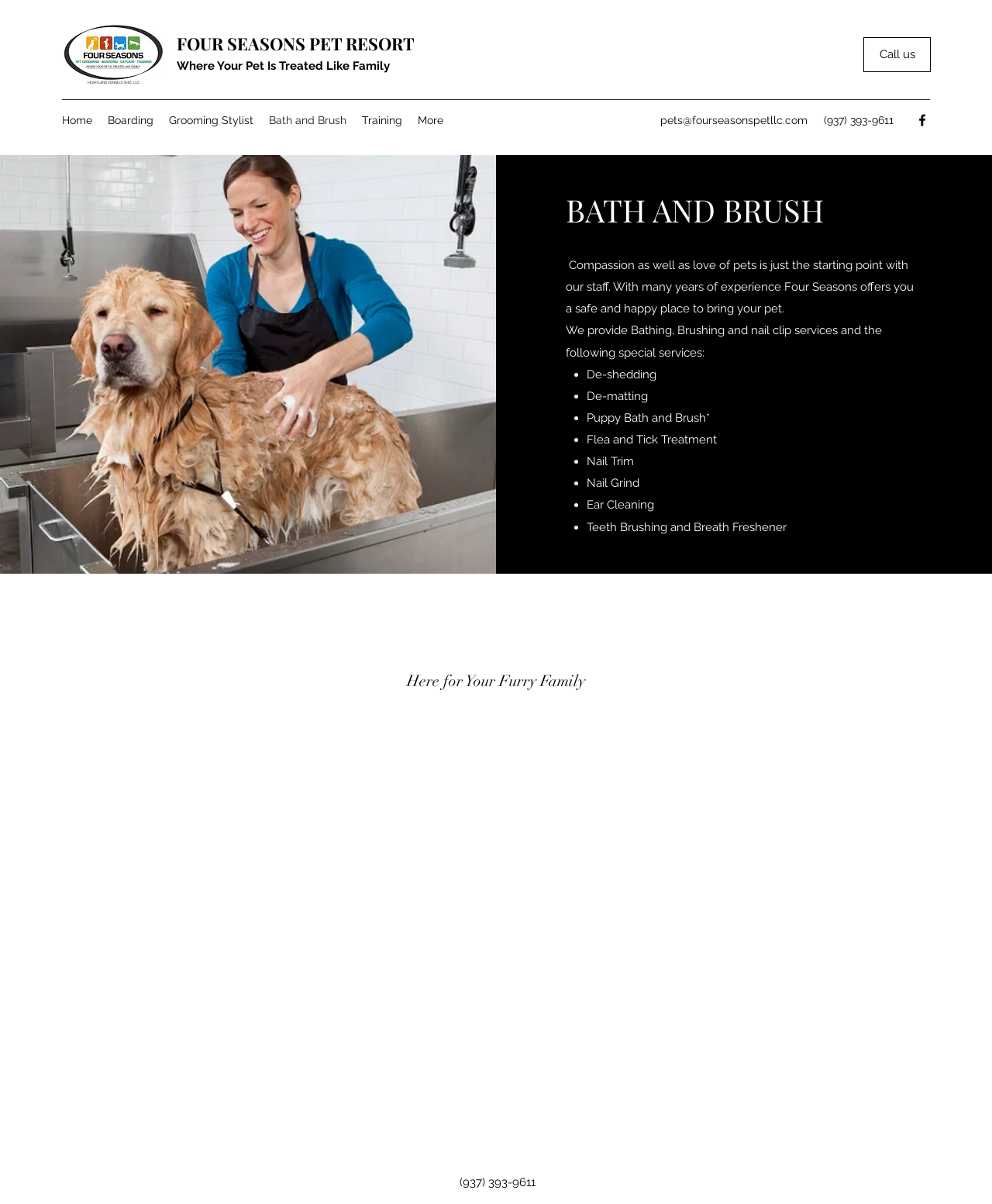Analyze the image and deliver a detailed answer to the question: What is the special service offered for puppies?

I found the special service offered for puppies by reading the bullet points under the 'We provide Bathing, Brushing and nail clip services and the following special services:' section, where 'Puppy Bath and Brush' is listed as one of the options.